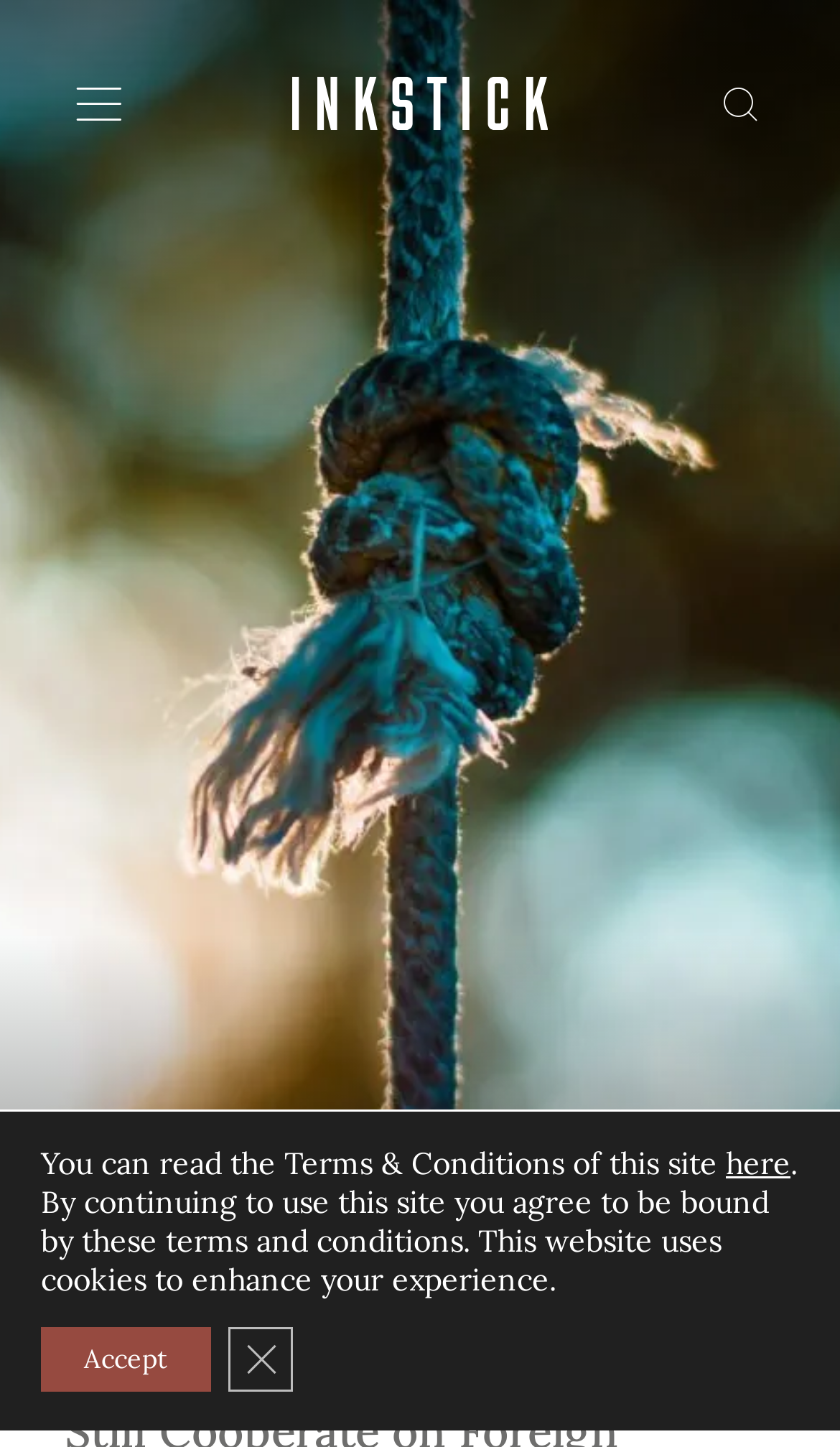Please determine the headline of the webpage and provide its content.

Can Democrats and Republicans Still Cooperate on Foreign Policy?